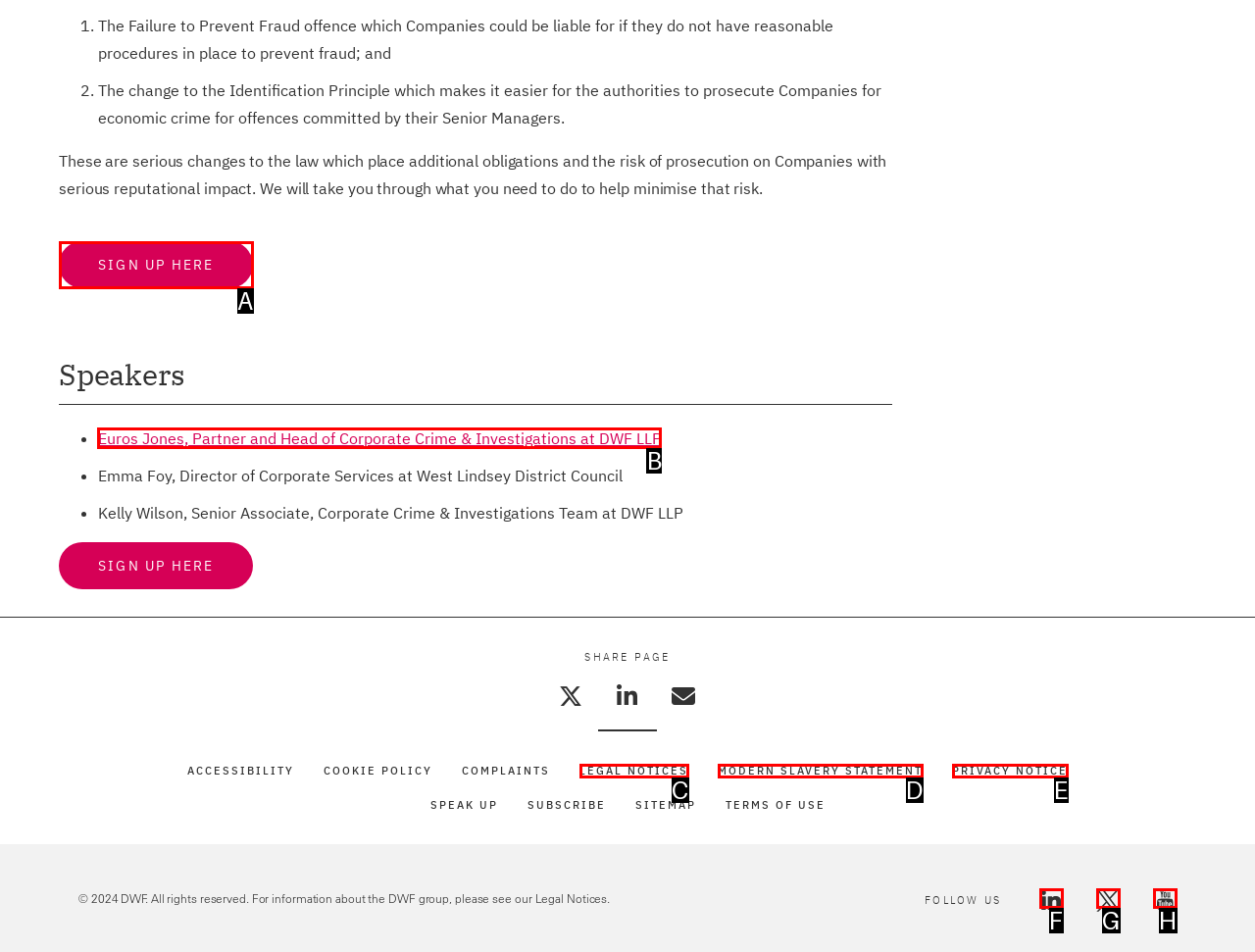Identify the HTML element to click to execute this task: Click the link to learn how to correctly hit irons Respond with the letter corresponding to the proper option.

None